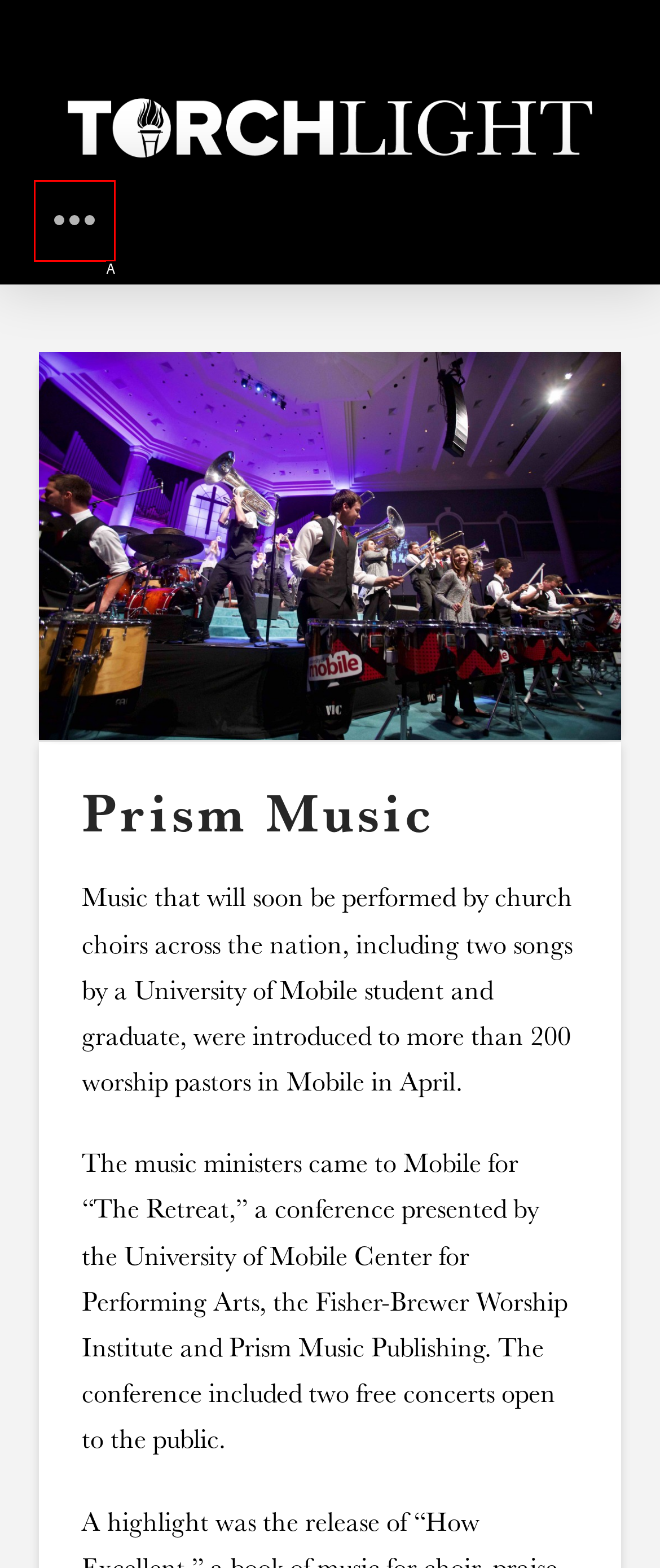Tell me which option best matches this description: Go to Top
Answer with the letter of the matching option directly from the given choices.

None